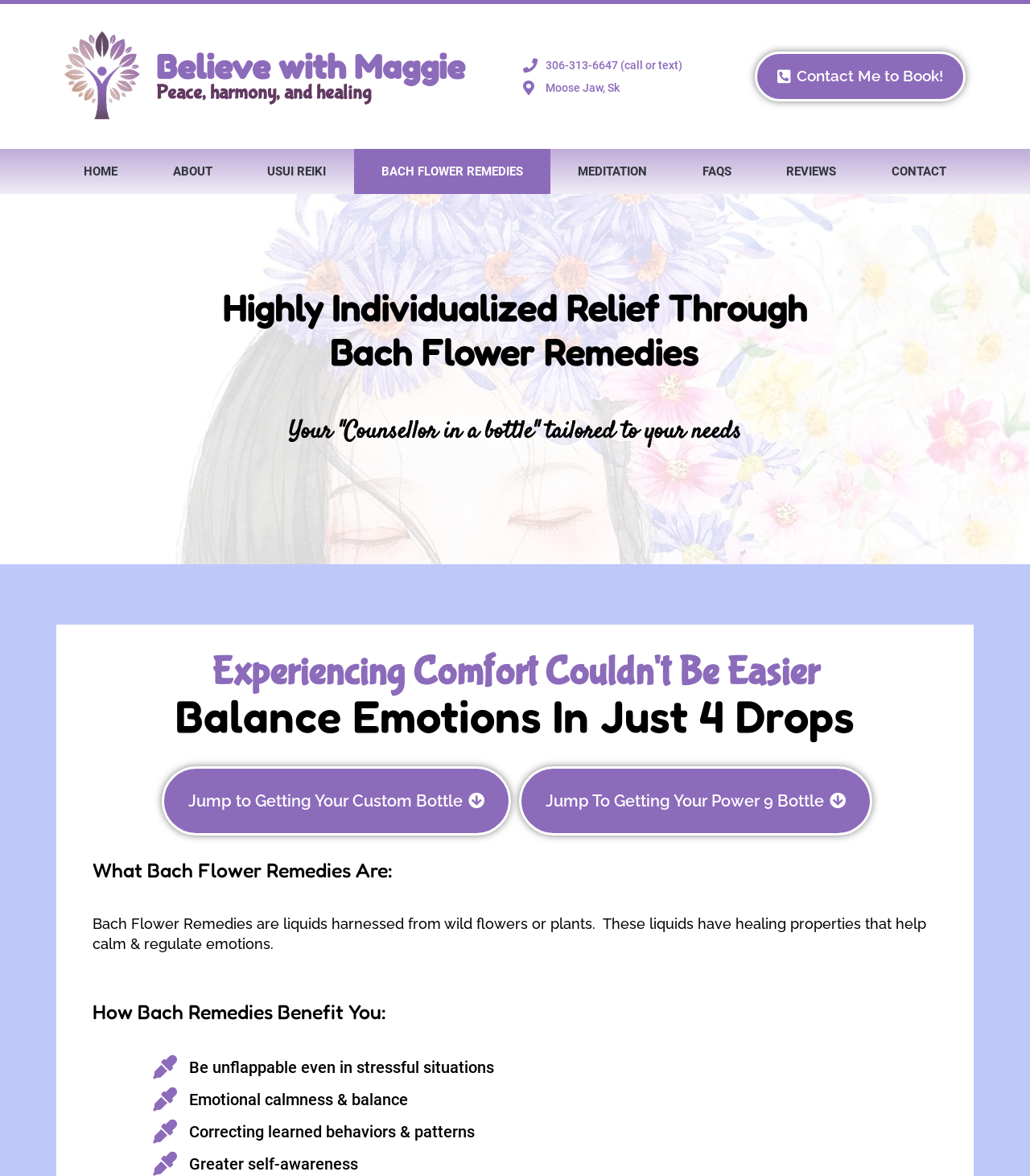Please give a one-word or short phrase response to the following question: 
What is the purpose of Bach Flower Remedies?

Emotional calmness and balance